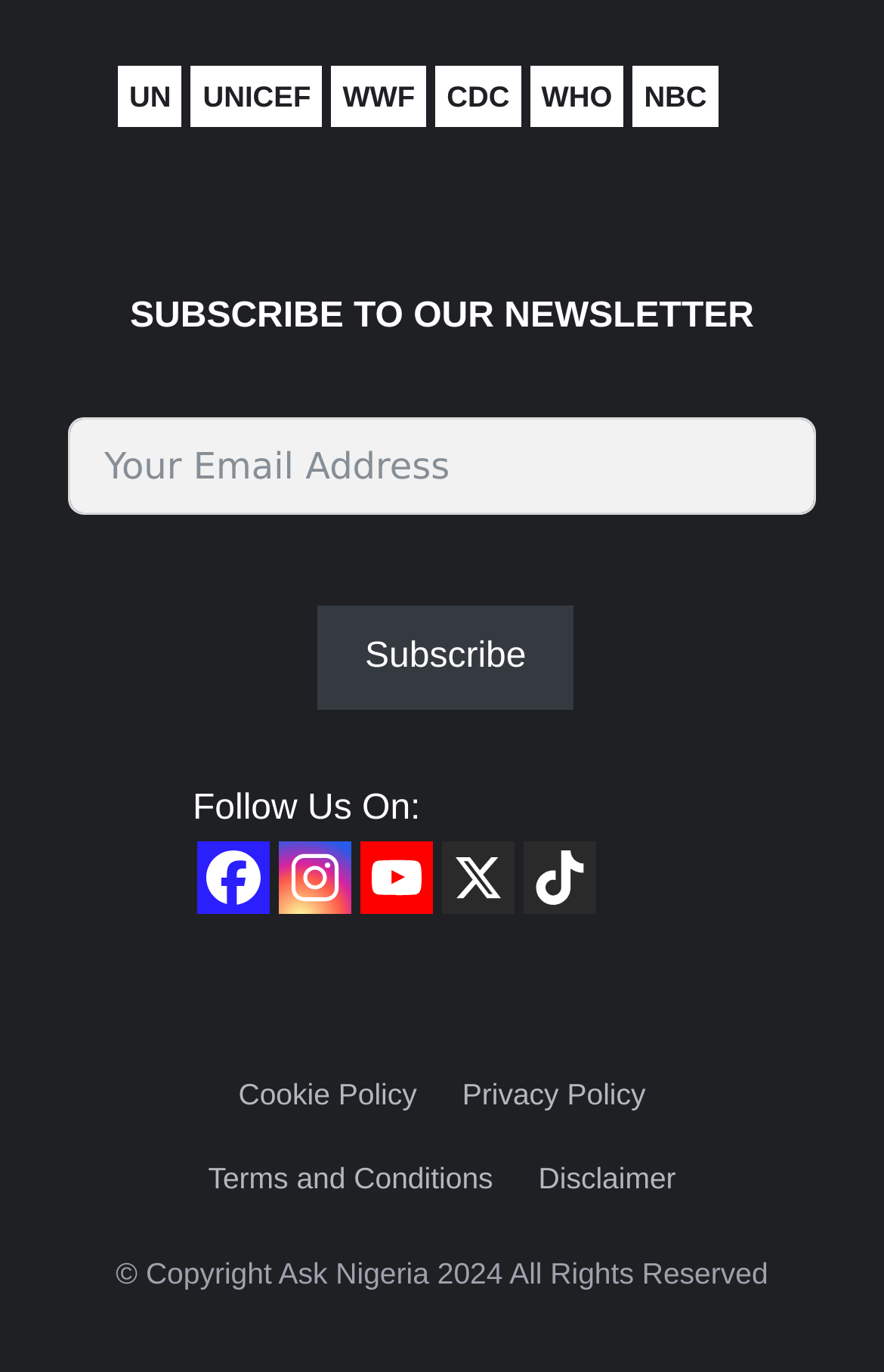Please provide a short answer using a single word or phrase for the question:
What organization is mentioned in the second article?

IMF